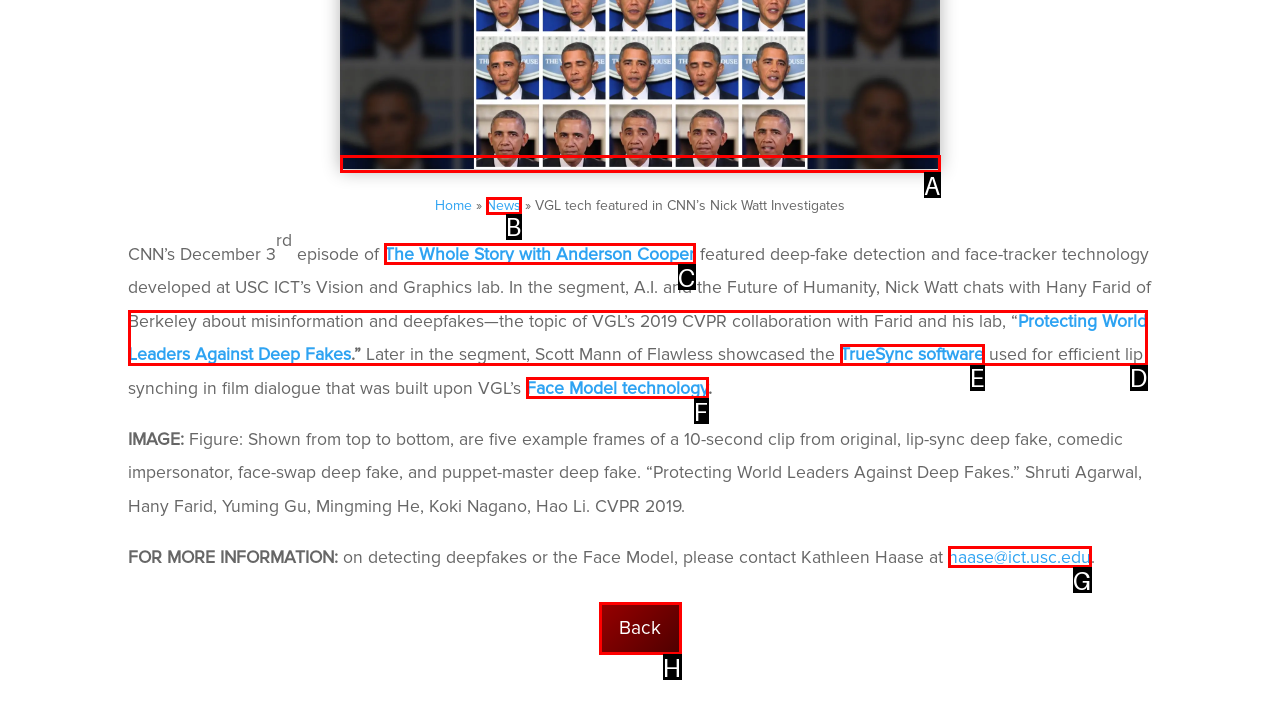Select the HTML element that corresponds to the description: Fake Antivirus Infections and Macs. Reply with the letter of the correct option.

None